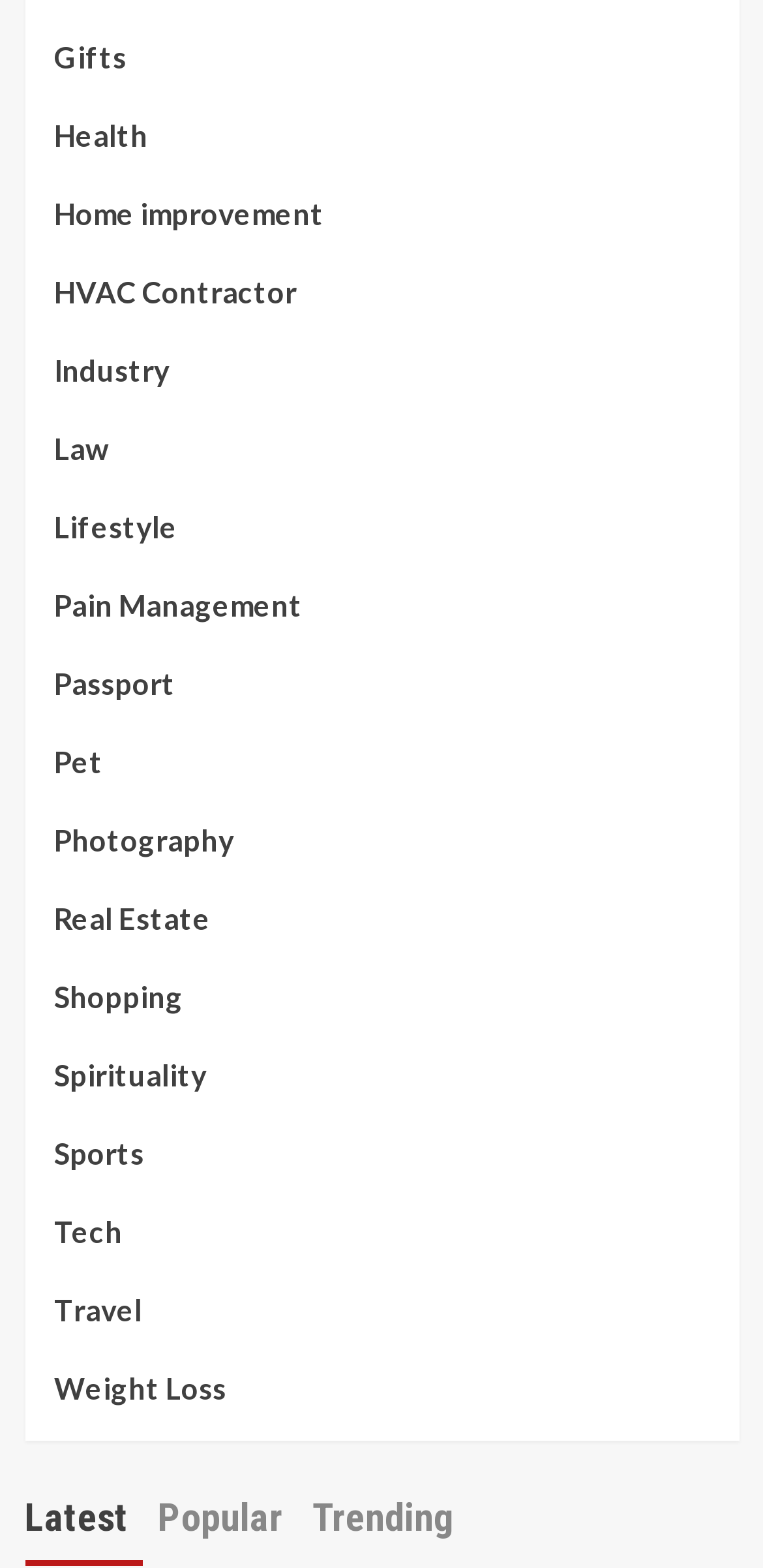Pinpoint the bounding box coordinates for the area that should be clicked to perform the following instruction: "Search for something".

None